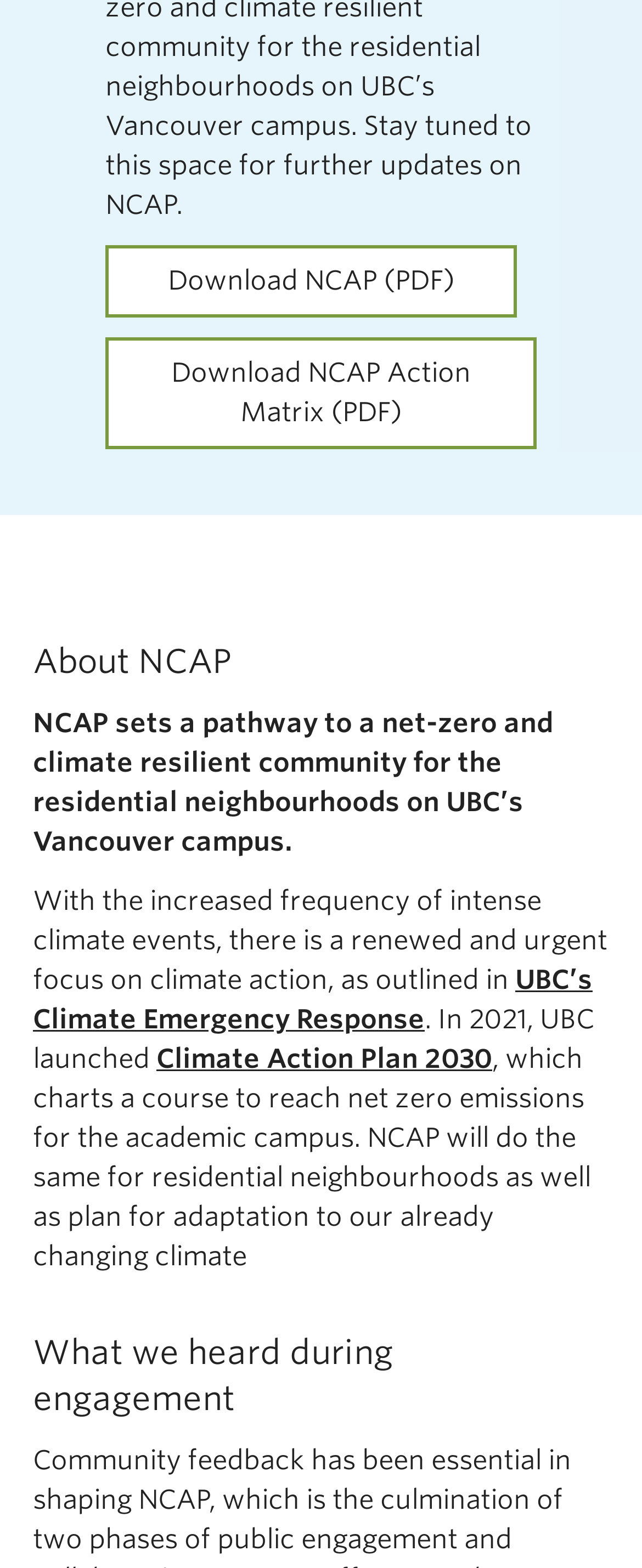Please answer the following question using a single word or phrase: What is the purpose of NCAP?

Create a net-zero community